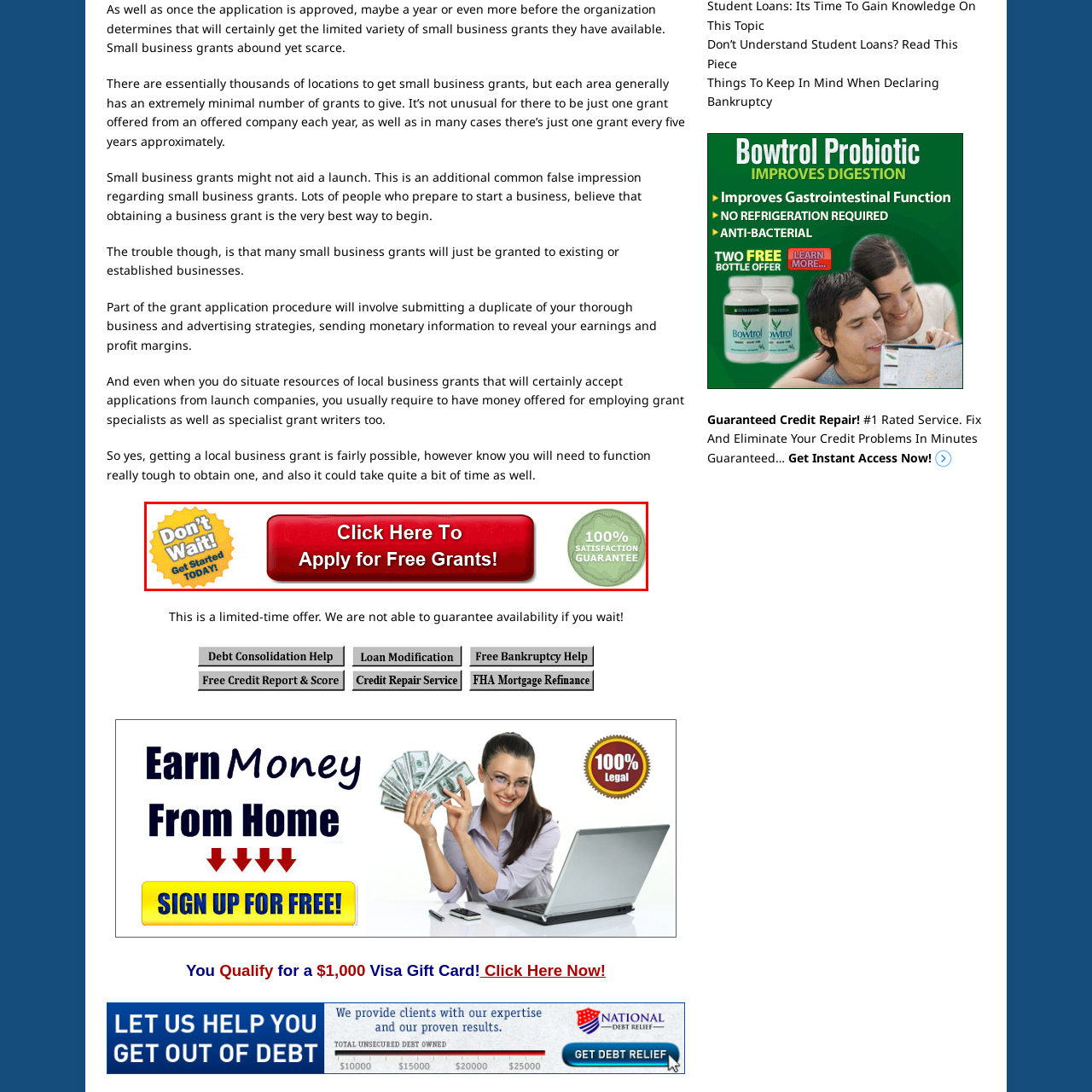What action is the image encouraging viewers to take?
Examine the visual content inside the red box and reply with a single word or brief phrase that best answers the question.

To apply for free grants